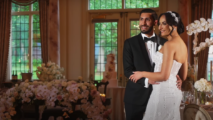Refer to the screenshot and give an in-depth answer to this question: What is the color of the bride's gown?

The caption describes the bride as looking stunning in a strapless white gown adorned with intricate detailing, suggesting a traditional and elegant choice for the wedding attire.